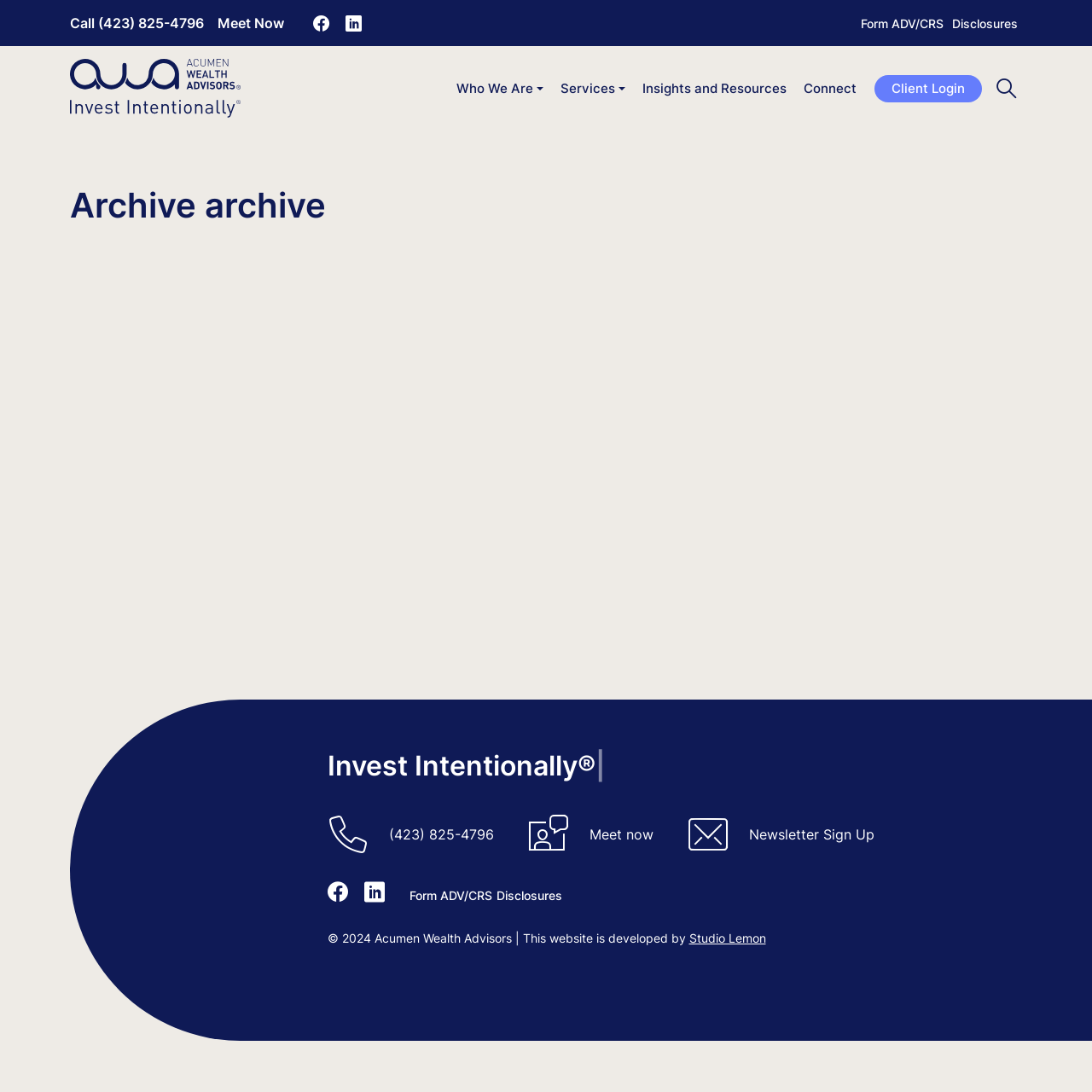Locate the bounding box coordinates of the element you need to click to accomplish the task described by this instruction: "Watch Day 1- Alembic LAP - URO MPCCON 2019 Bhopal".

None